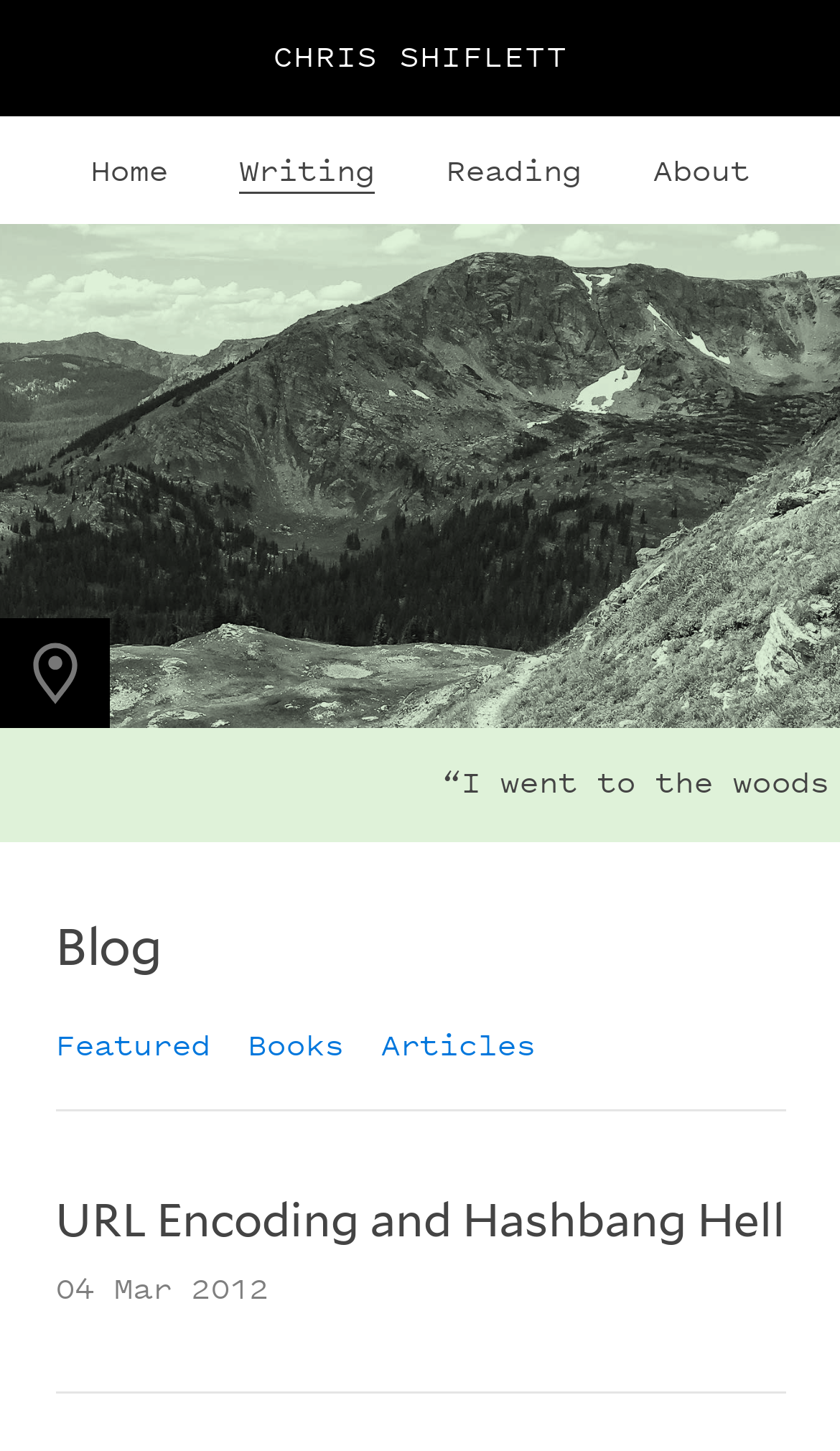Provide a single word or phrase to answer the given question: 
What is the name of the person featured on this website?

Chris Shiflett